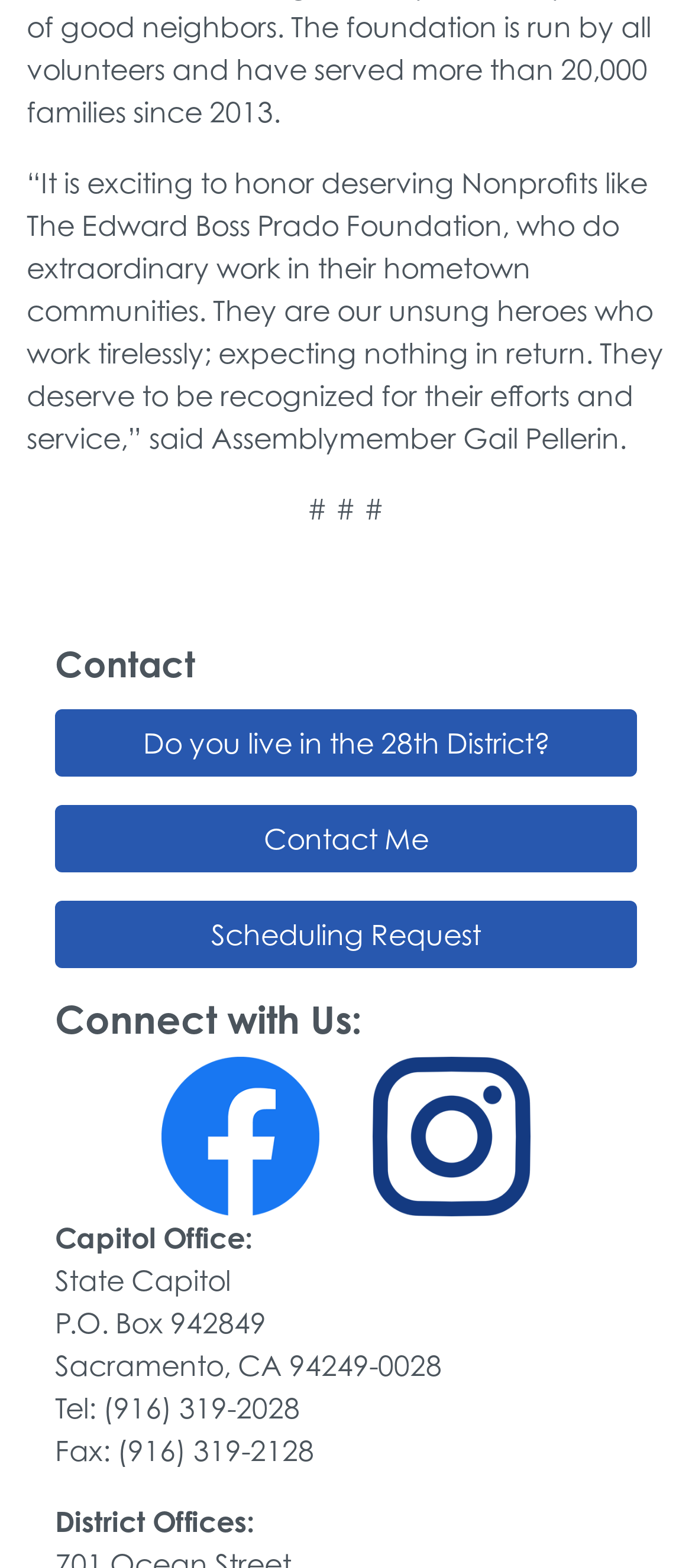Using the element description: "Scheduling Request", determine the bounding box coordinates. The coordinates should be in the format [left, top, right, bottom], with values between 0 and 1.

[0.079, 0.575, 0.921, 0.618]